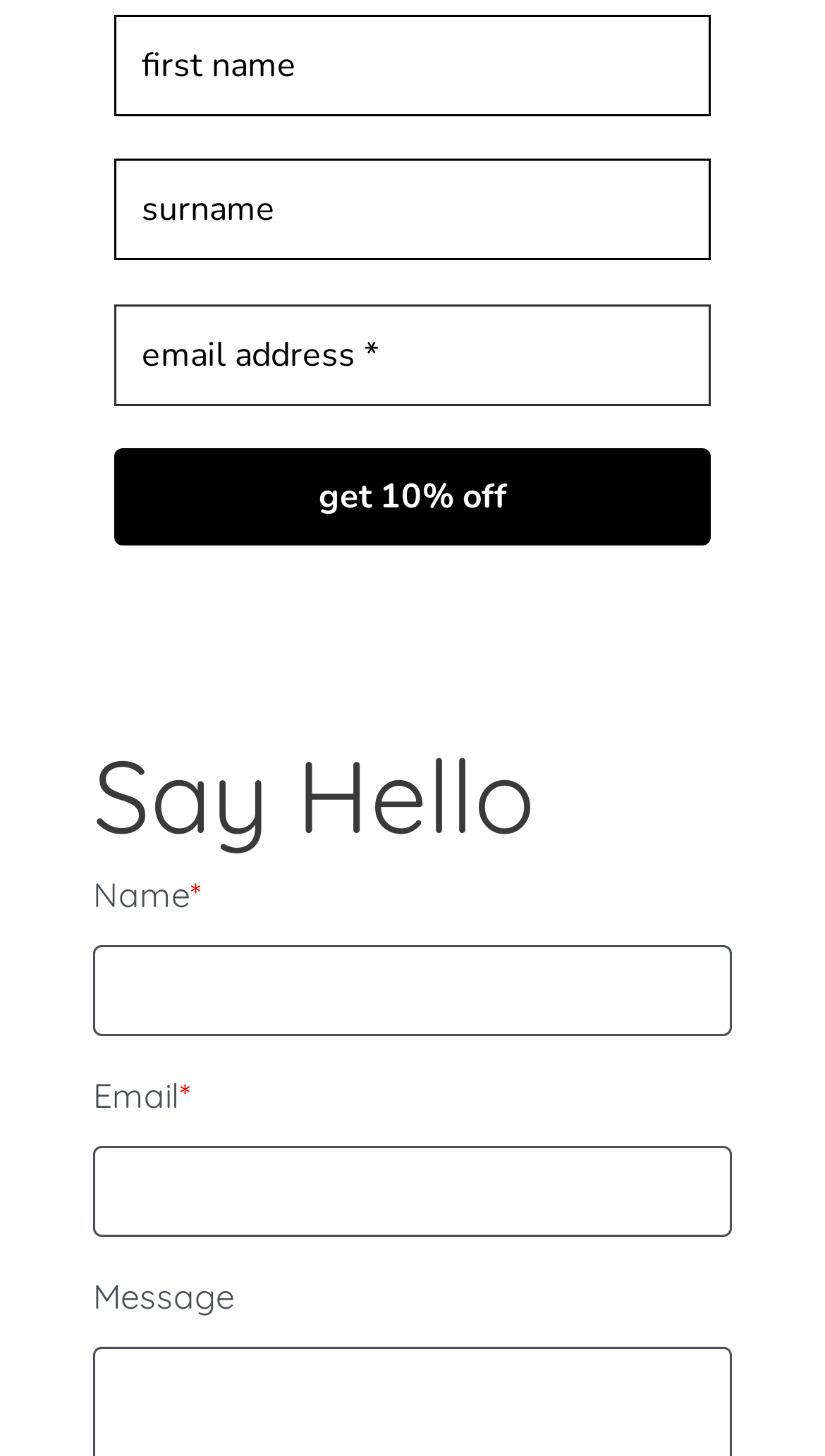Answer the following in one word or a short phrase: 
How many text fields are there?

7